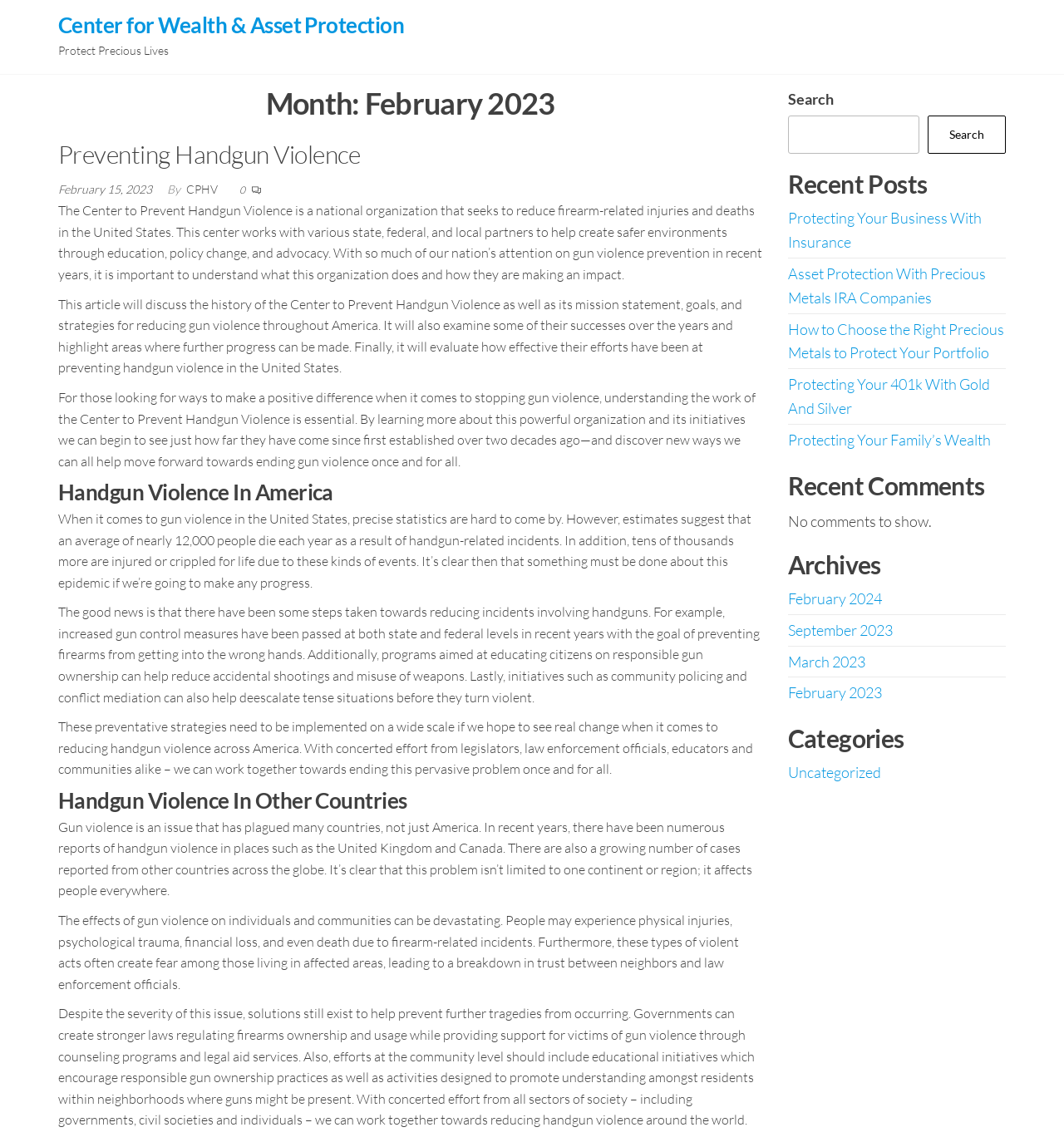Provide the bounding box coordinates of the section that needs to be clicked to accomplish the following instruction: "Search for something."

[0.74, 0.101, 0.864, 0.135]